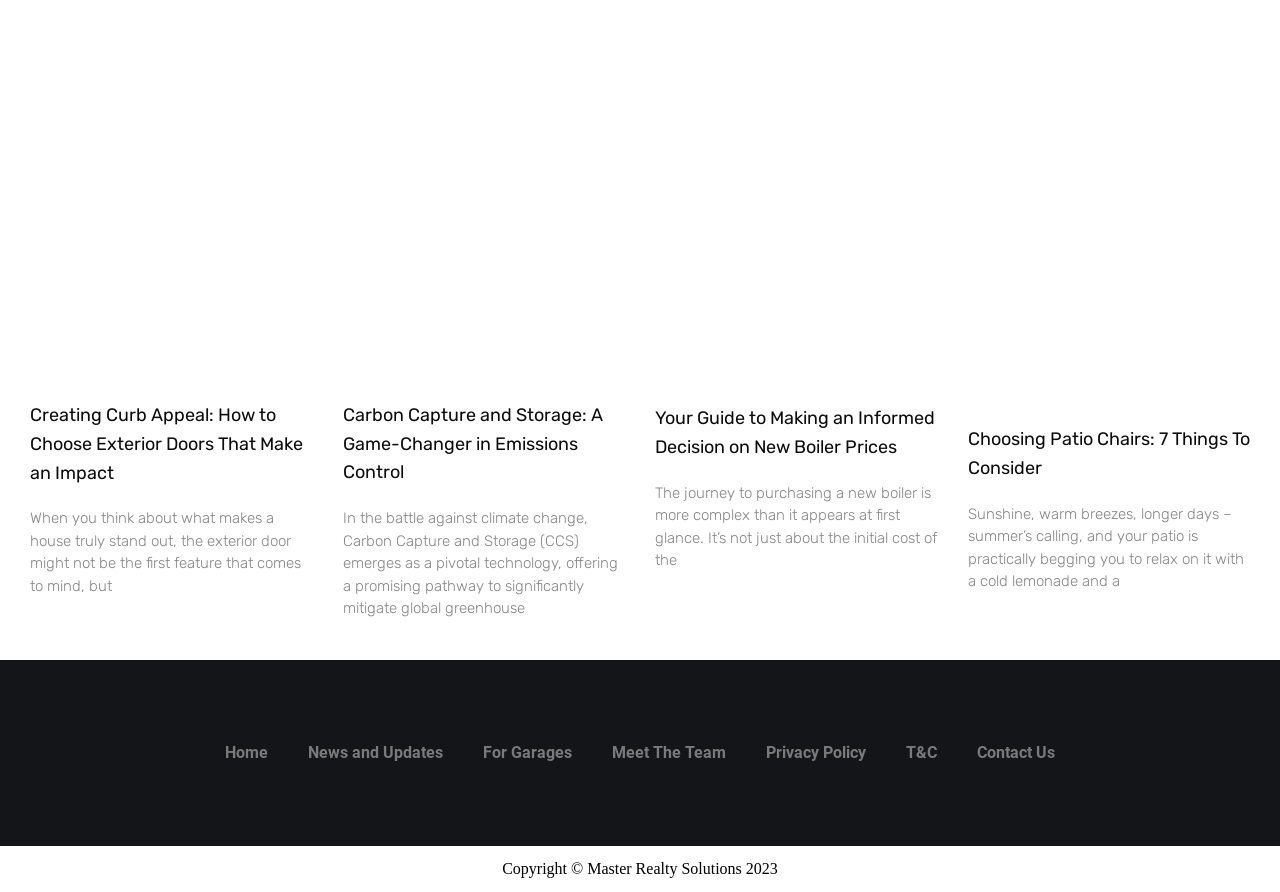Given the description "Meet The Team", provide the bounding box coordinates of the corresponding UI element.

[0.462, 0.818, 0.583, 0.87]